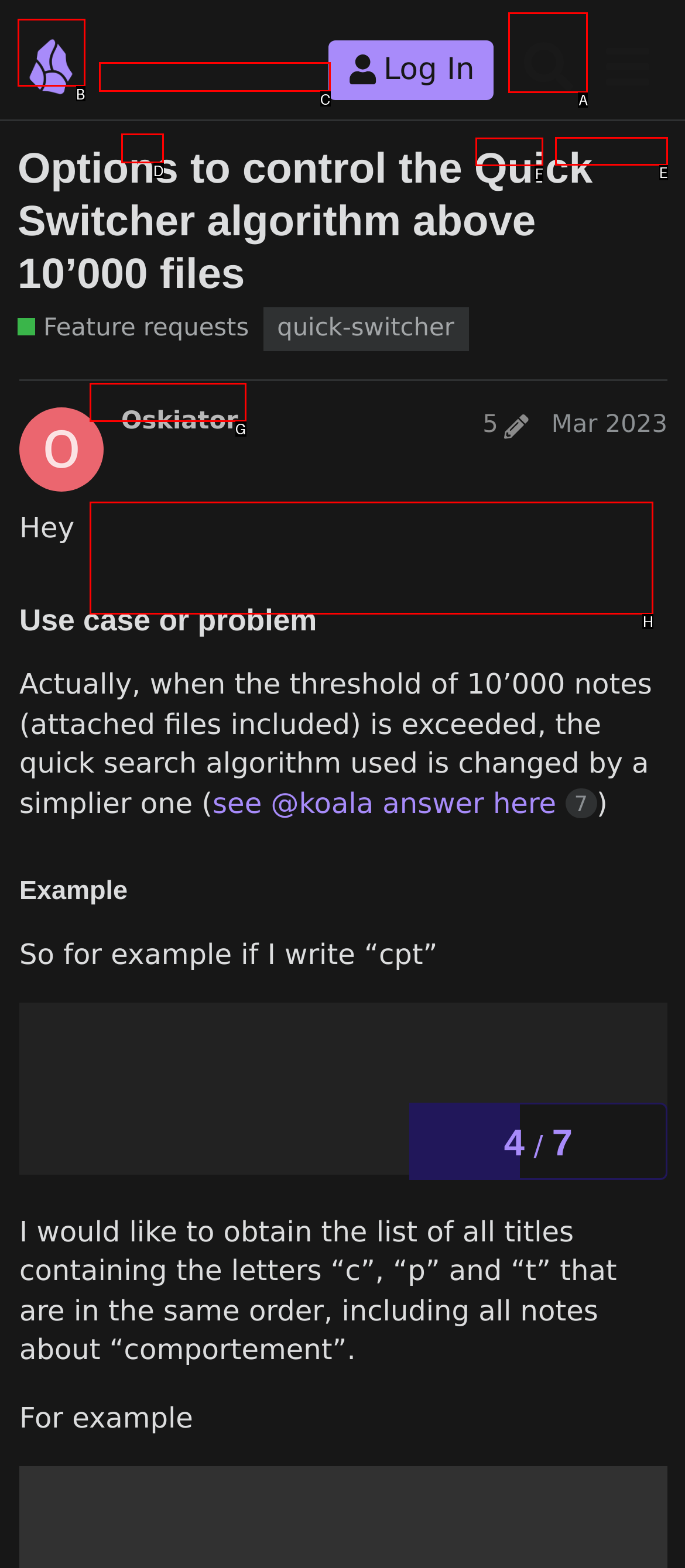Select the correct HTML element to complete the following task: Search for something in the forum
Provide the letter of the choice directly from the given options.

A